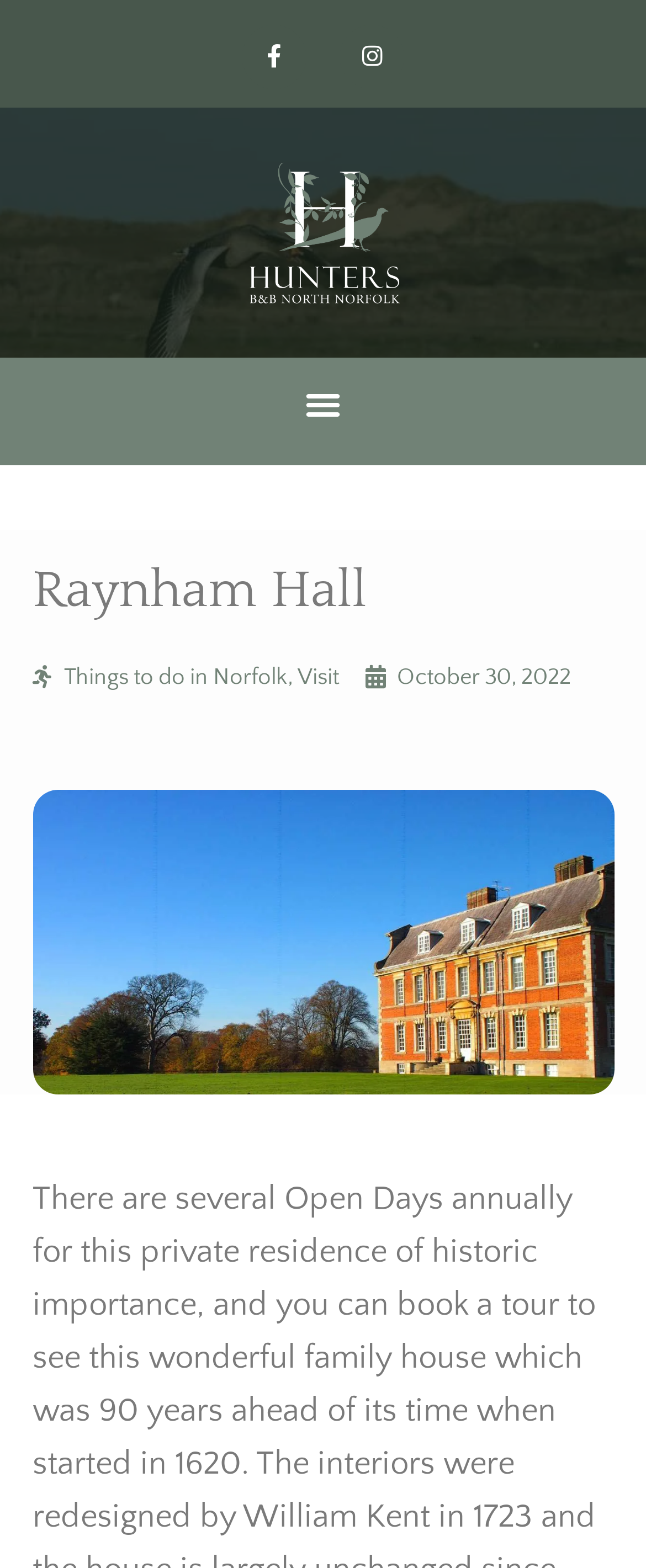Please reply to the following question using a single word or phrase: 
Is the menu toggle button expanded?

No